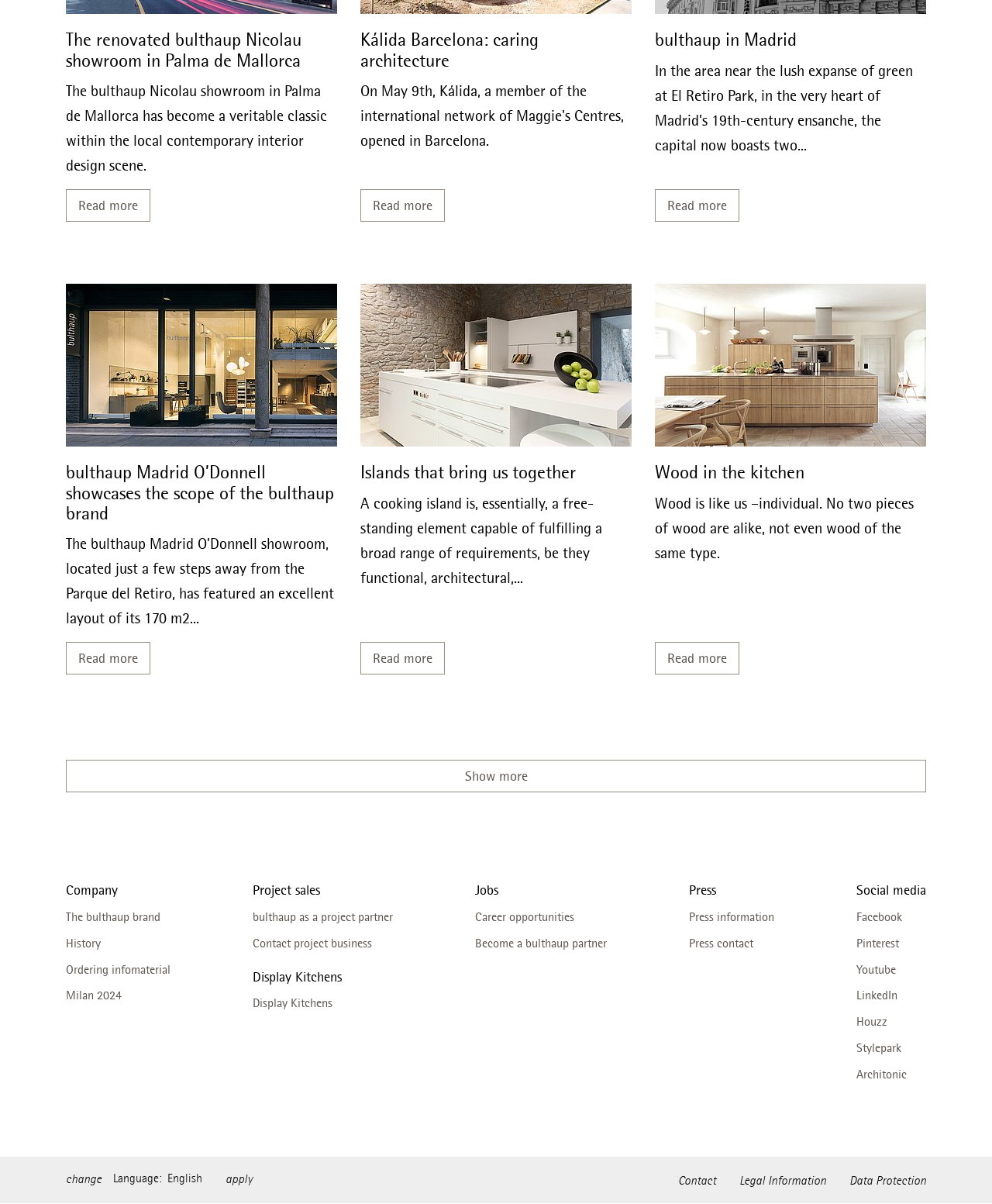Determine the bounding box coordinates of the clickable region to execute the instruction: "Explore bulthaup in Madrid". The coordinates should be four float numbers between 0 and 1, denoted as [left, top, right, bottom].

[0.66, 0.157, 0.745, 0.184]